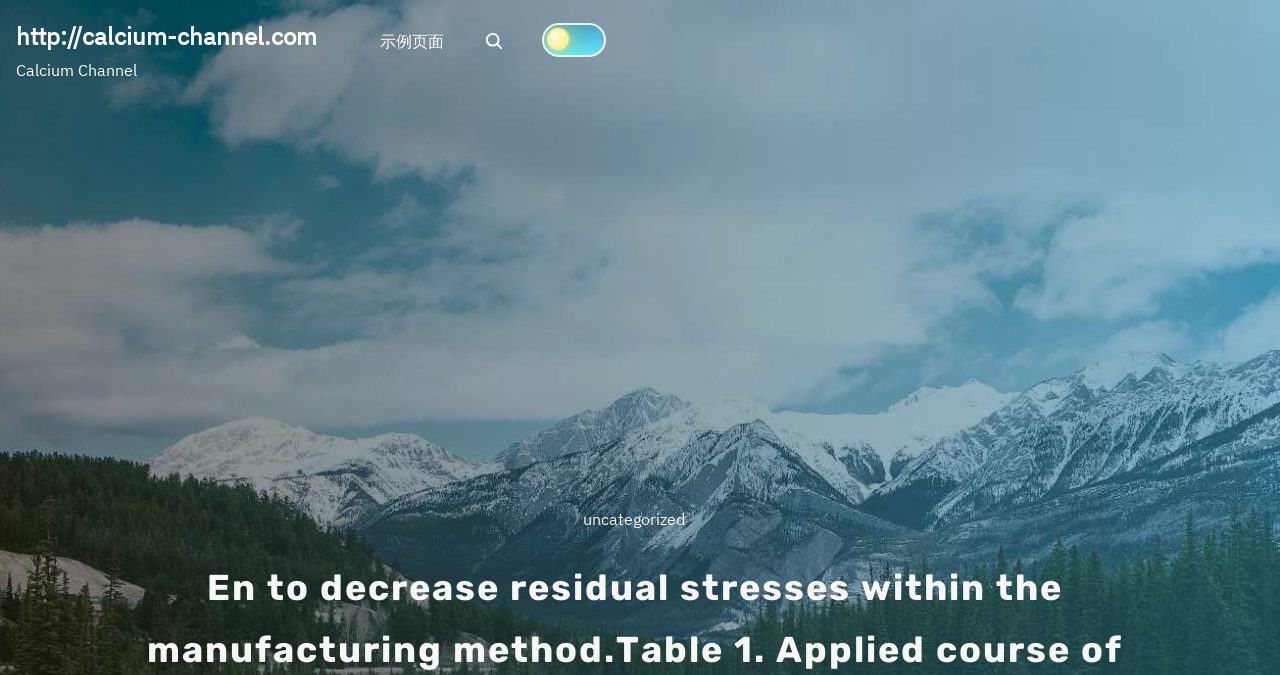Please extract the primary headline from the webpage.

En to decrease residual stresses within the manufacturing method.Table 1. Applied course of action parameters